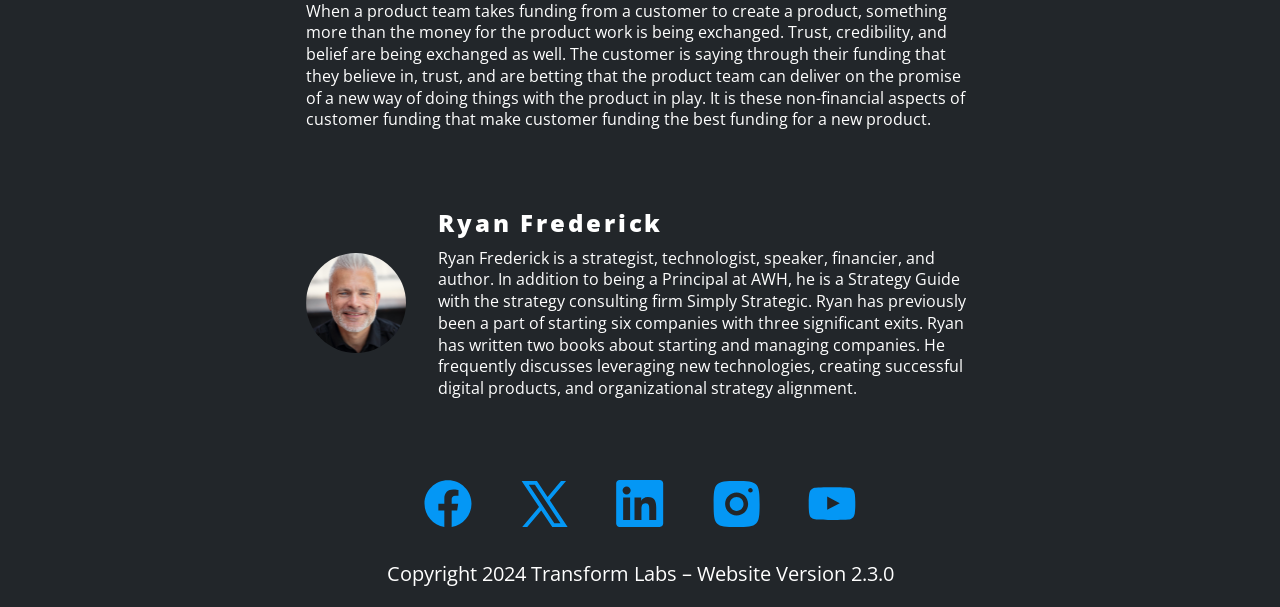Look at the image and write a detailed answer to the question: 
What is the version of the current website?

The StaticText element at the bottom of the webpage mentions 'Website Version 2.3.0'.